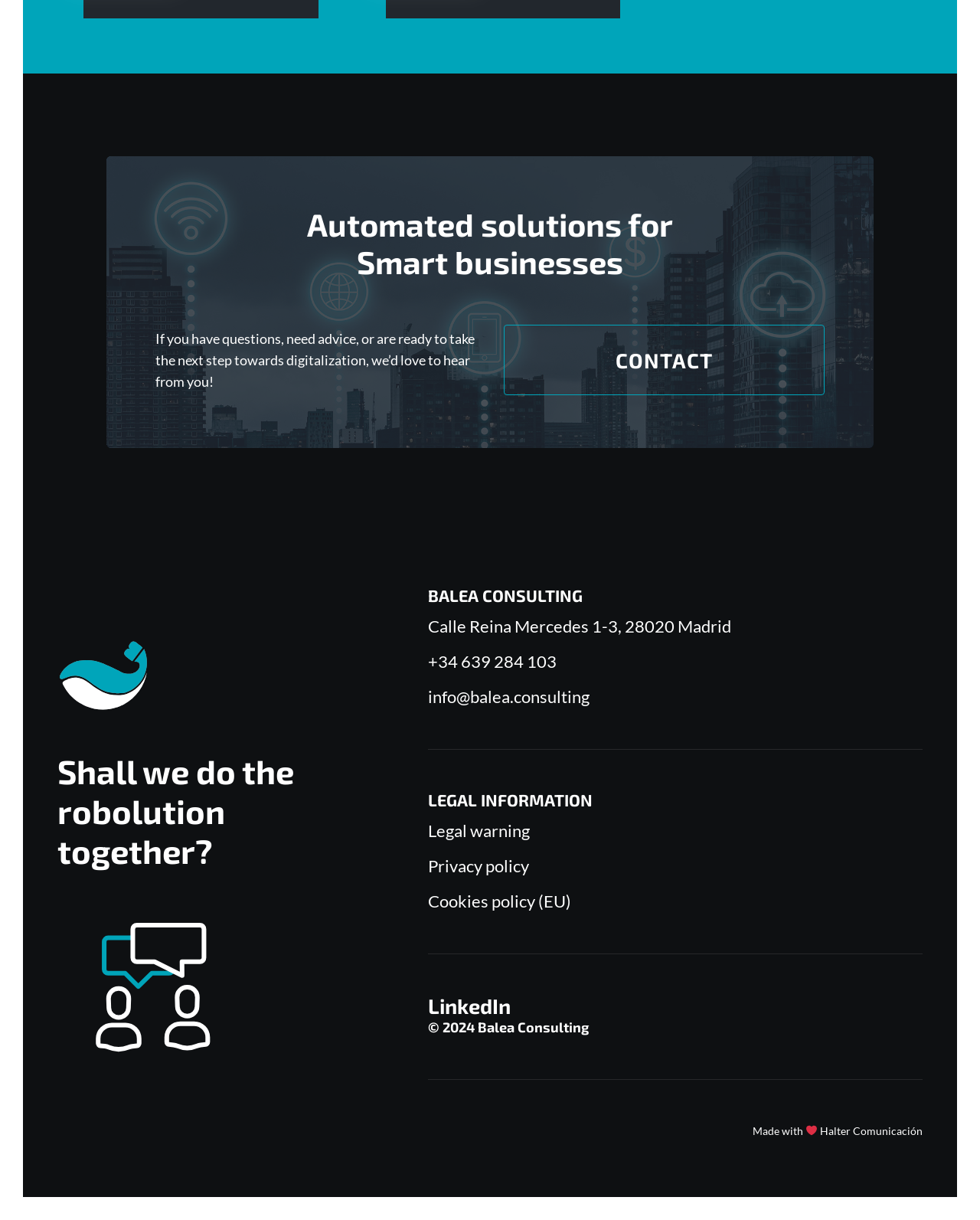Locate the bounding box coordinates of the element that should be clicked to fulfill the instruction: "Call +34 639 284 103 for inquiry".

[0.437, 0.534, 0.568, 0.551]